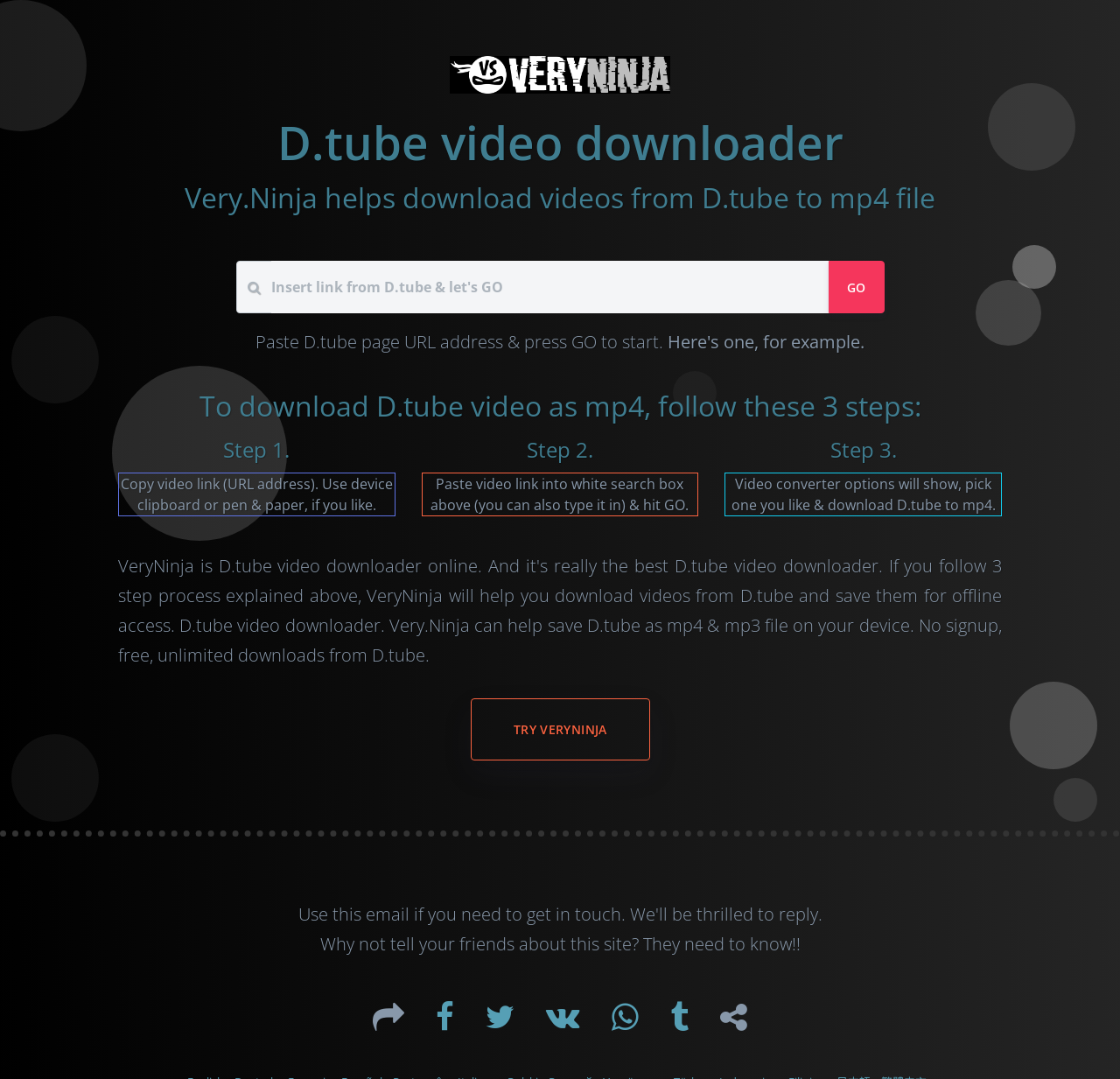What is the purpose of the 'TRY VERYNINJA' link?
Refer to the image and provide a one-word or short phrase answer.

Promote Very.Ninja